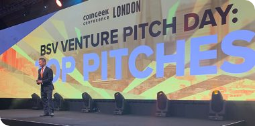Is the event related to Bitcoin SV?
Please provide a comprehensive answer based on the visual information in the image.

The caption states that the event represents an opportunity for startups to connect with potential investors, highlighting the intersection of technology and entrepreneurship related to Bitcoin SV. This implies that the event is indeed related to Bitcoin SV.